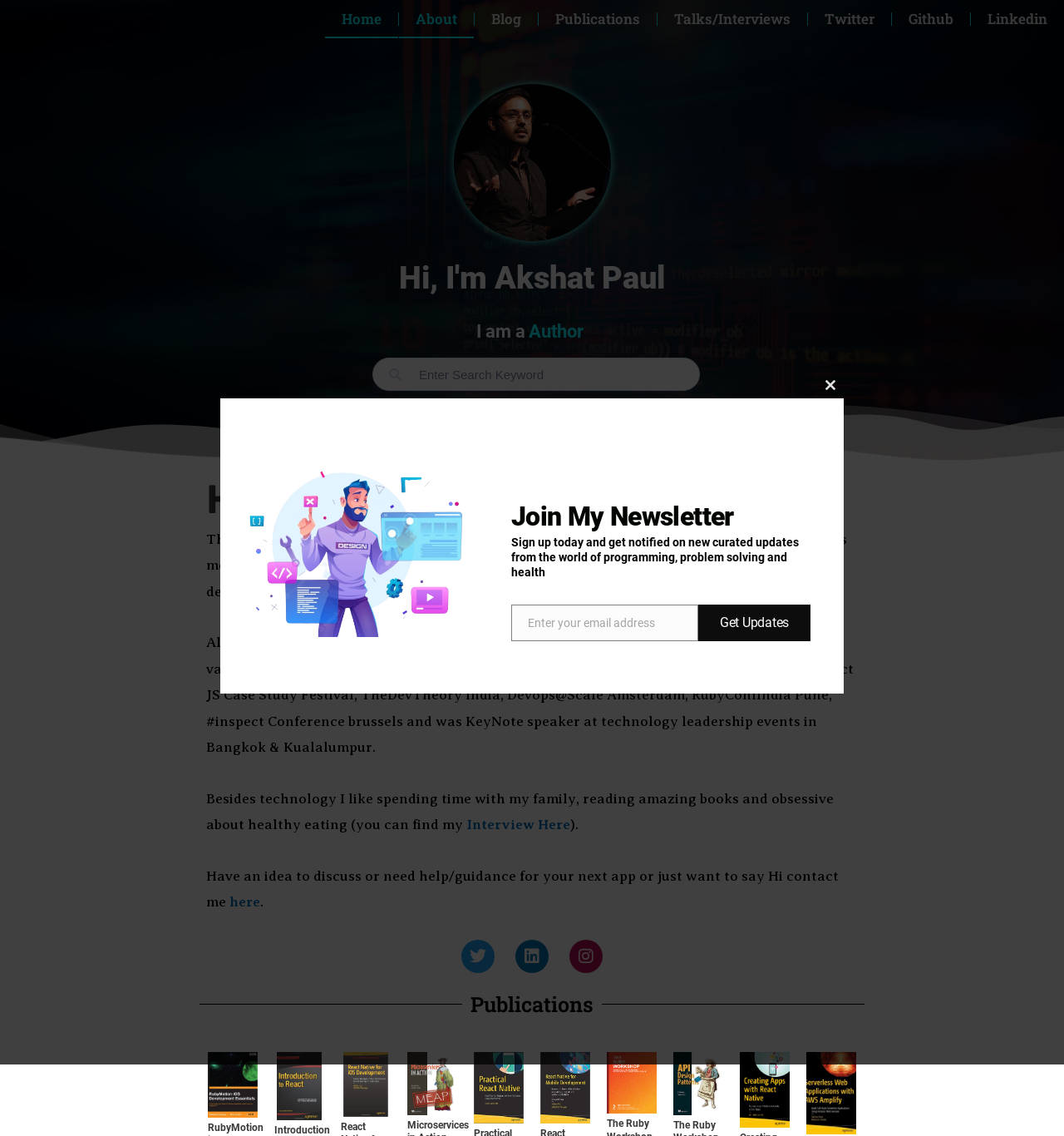Find the bounding box coordinates for the UI element that matches this description: "name="eael_advanced_search" placeholder="Enter Search Keyword"".

[0.35, 0.315, 0.658, 0.344]